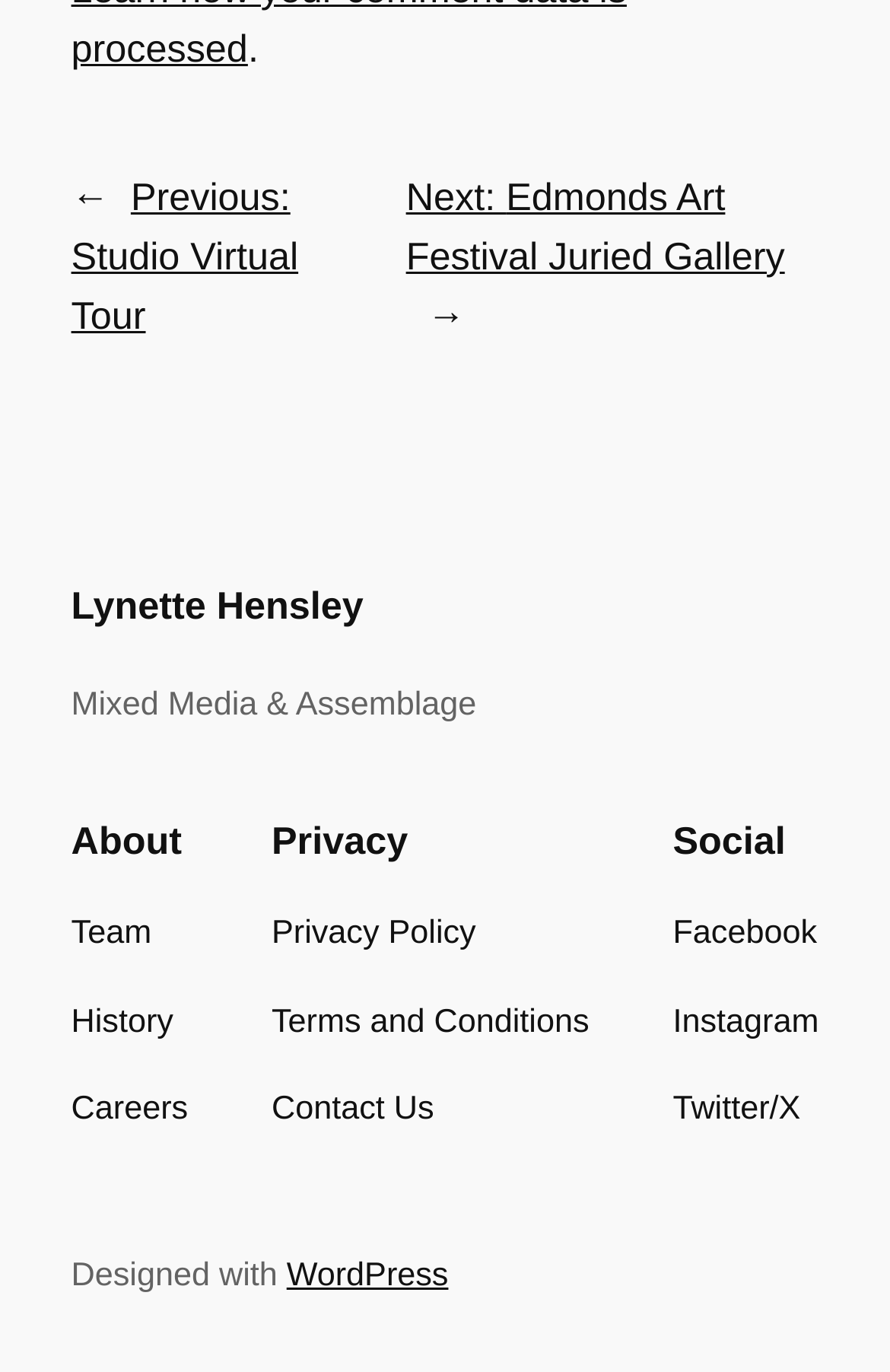Can you find the bounding box coordinates for the element that needs to be clicked to execute this instruction: "view artist profile"? The coordinates should be given as four float numbers between 0 and 1, i.e., [left, top, right, bottom].

[0.08, 0.426, 0.408, 0.458]